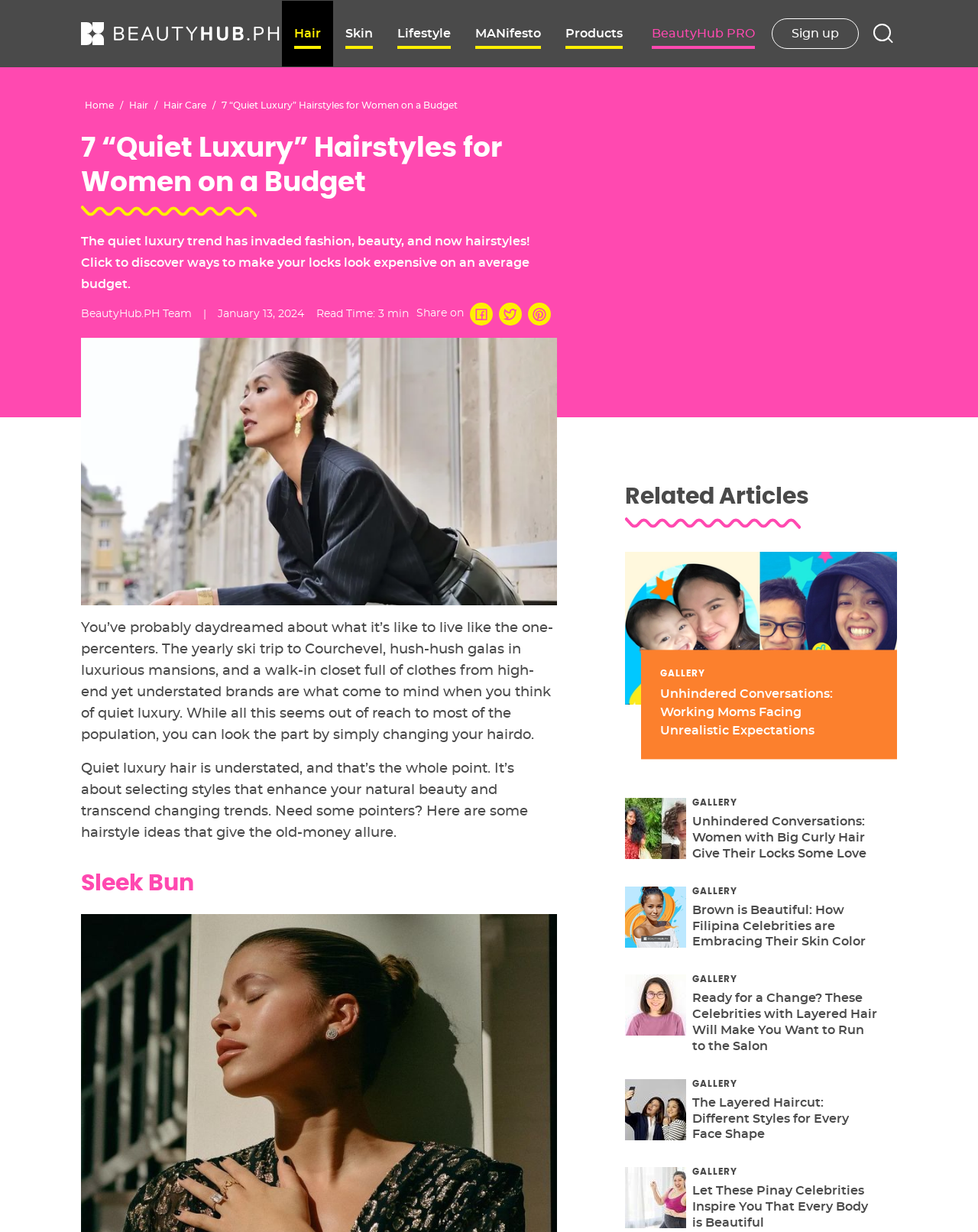Identify the bounding box coordinates of the area that should be clicked in order to complete the given instruction: "Click on the 'Hair' link in the submenu". The bounding box coordinates should be four float numbers between 0 and 1, i.e., [left, top, right, bottom].

[0.288, 0.001, 0.341, 0.054]